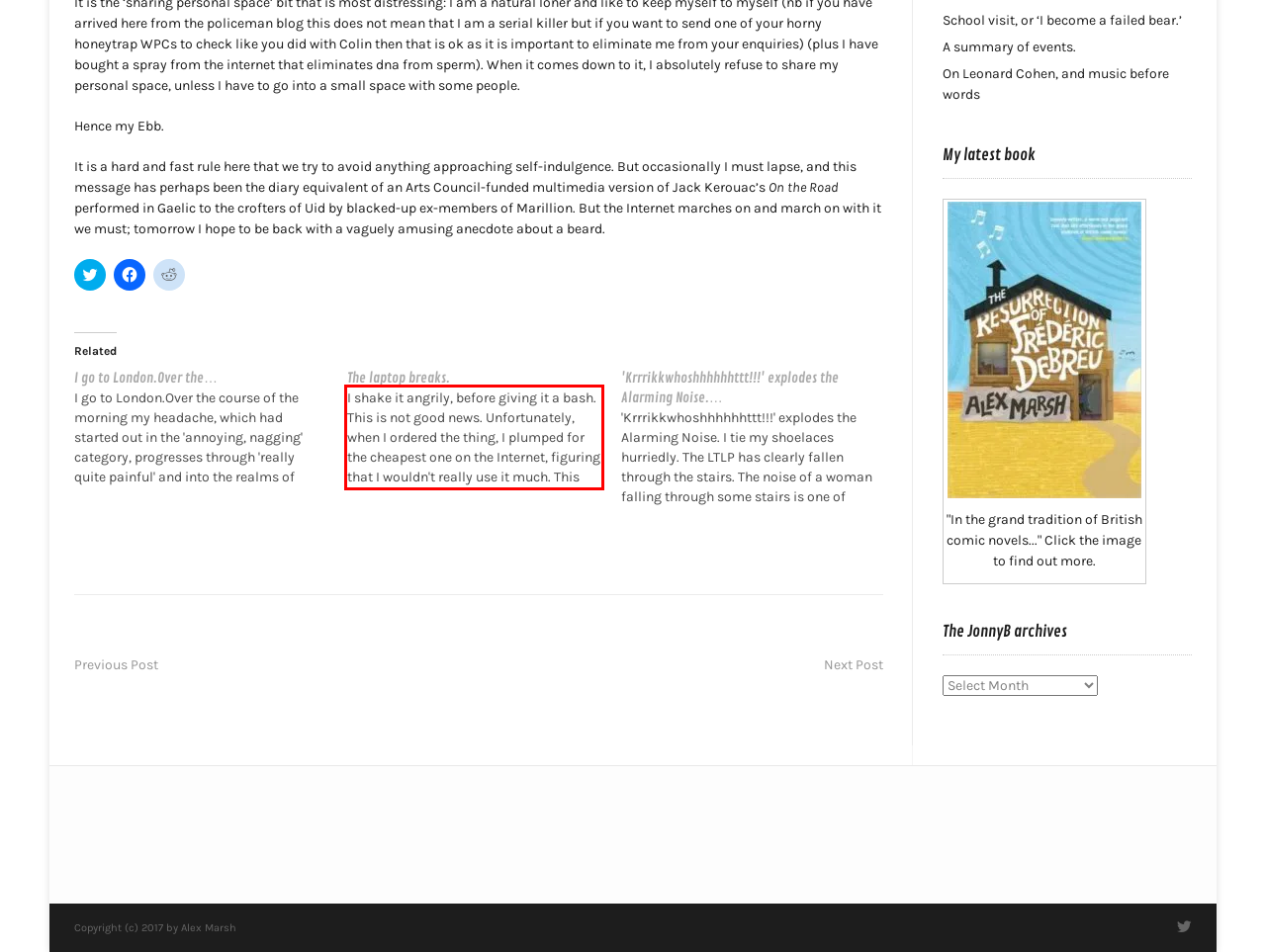Given a screenshot of a webpage with a red bounding box, extract the text content from the UI element inside the red bounding box.

I shake it angrily, before giving it a bash. This is not good news. Unfortunately, when I ordered the thing, I plumped for the cheapest one on the Internet, figuring that I wouldn't really use it much. This was a bit like Dylan Thomas wandering into his local pub and…